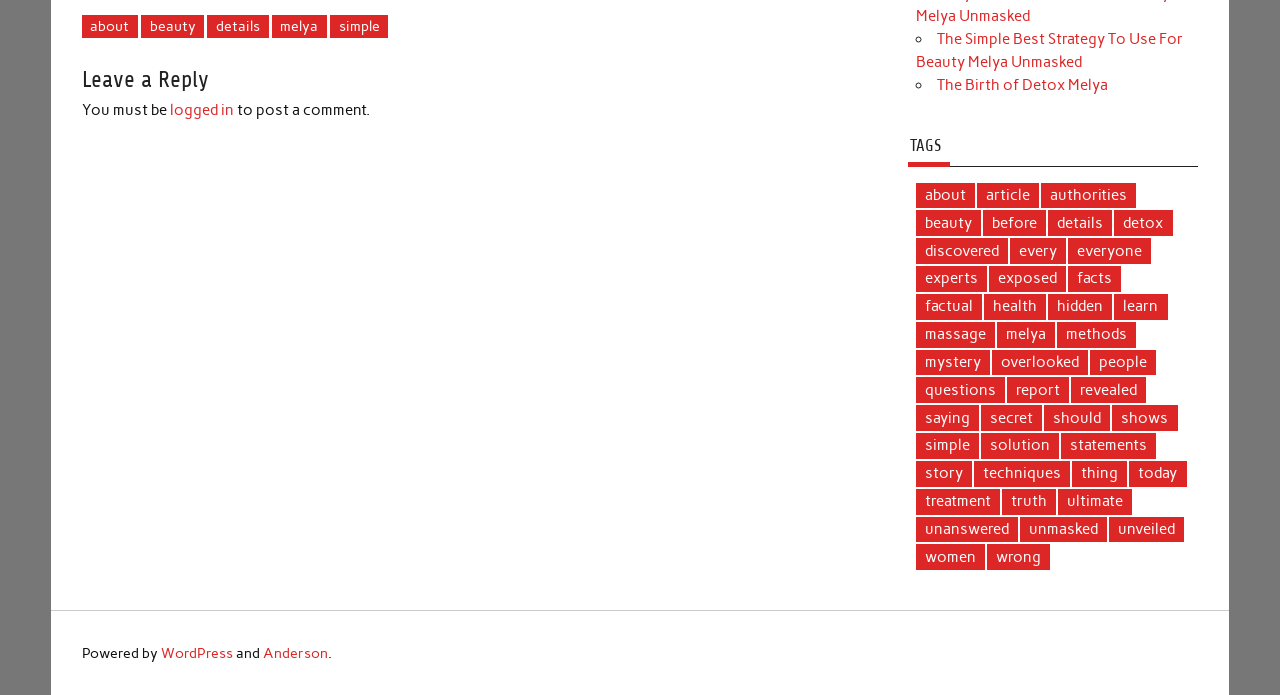How many comments can be posted on this webpage?
Please provide a single word or phrase answer based on the image.

None